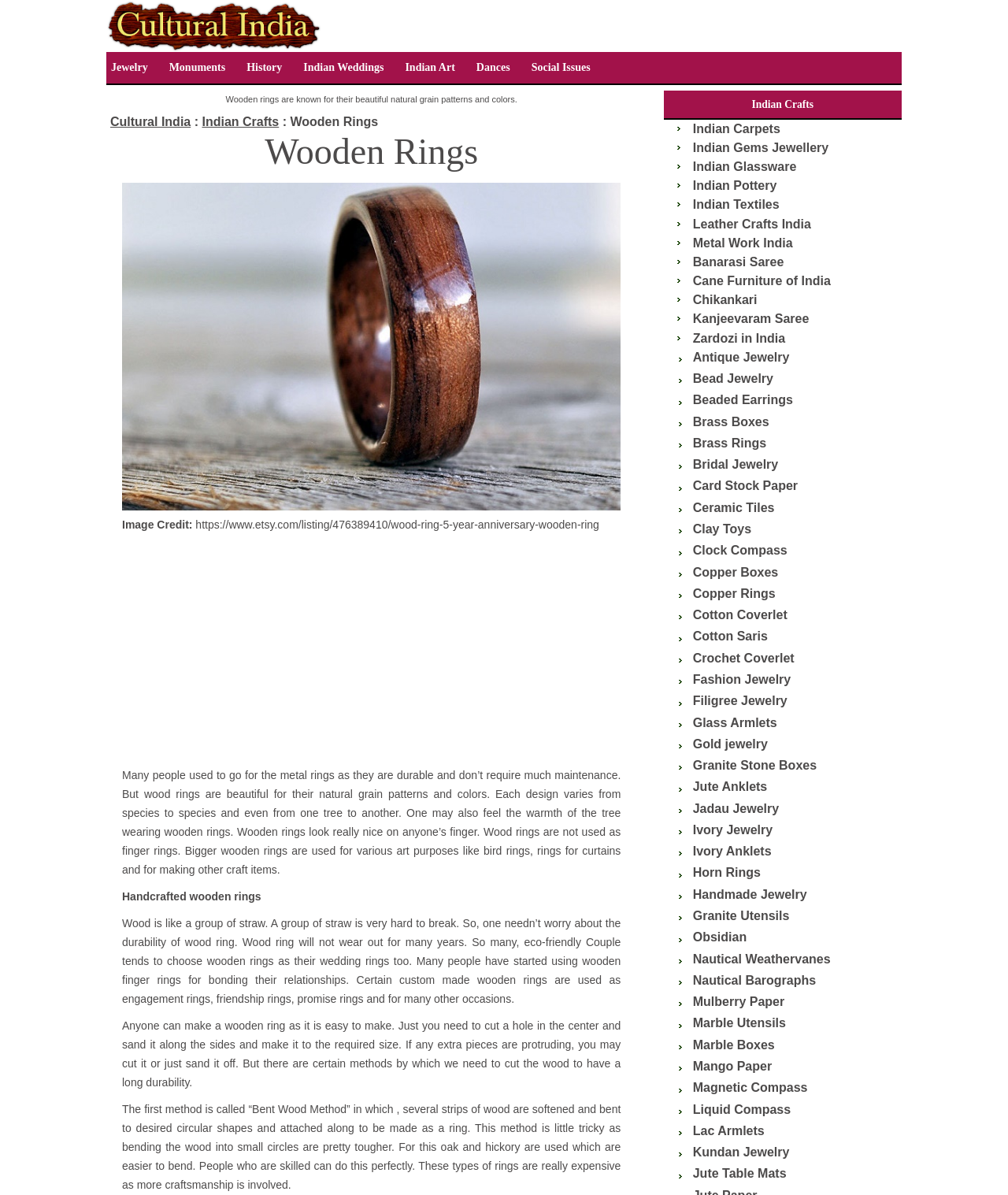Answer the question using only a single word or phrase: 
What is the method of making wooden rings mentioned in the webpage?

Bent Wood Method